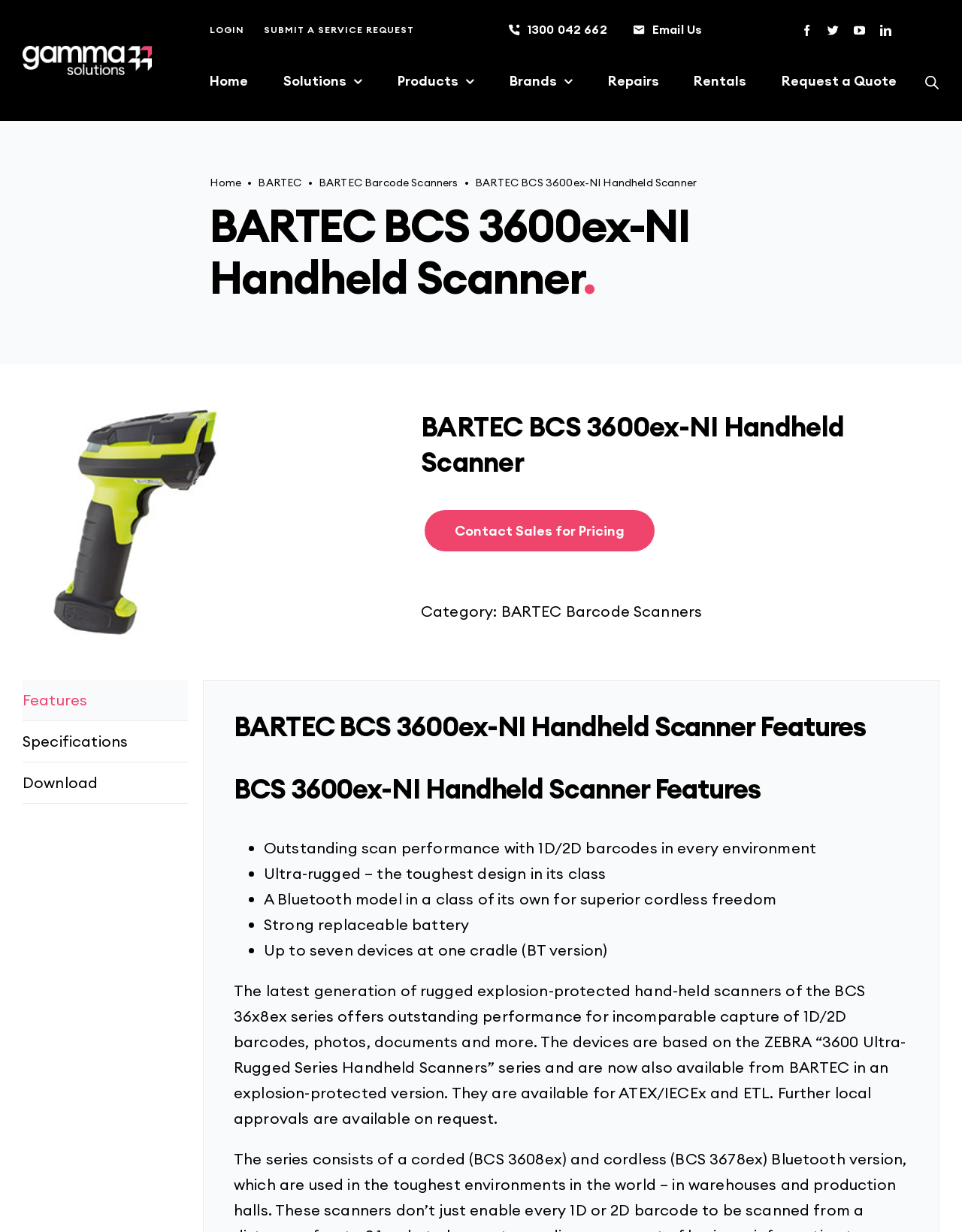Identify and extract the main heading from the webpage.

BARTEC BCS 3600ex-NI Handheld Scanner.